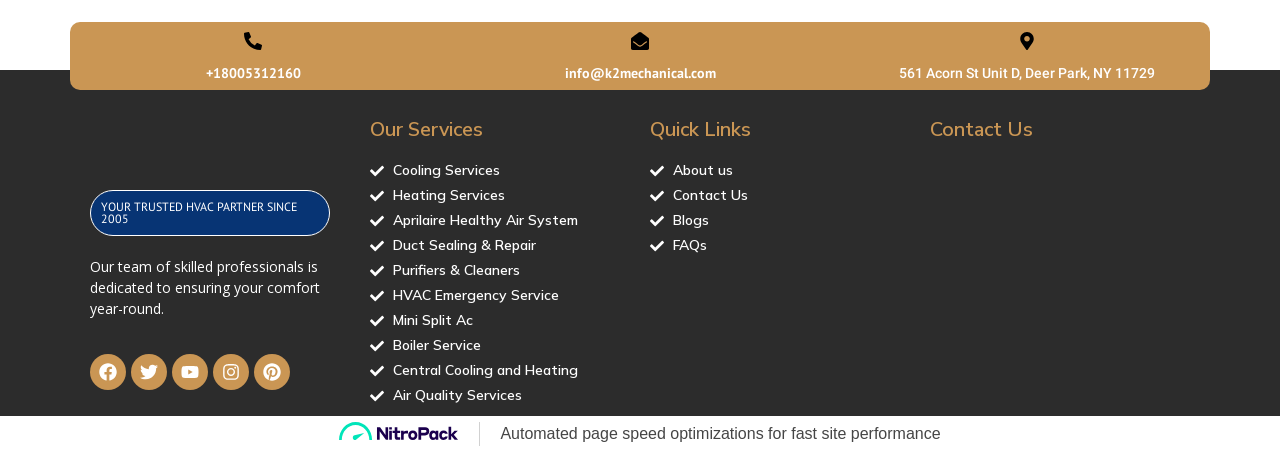Given the element description "Mini Split Ac" in the screenshot, predict the bounding box coordinates of that UI element.

[0.289, 0.688, 0.477, 0.735]